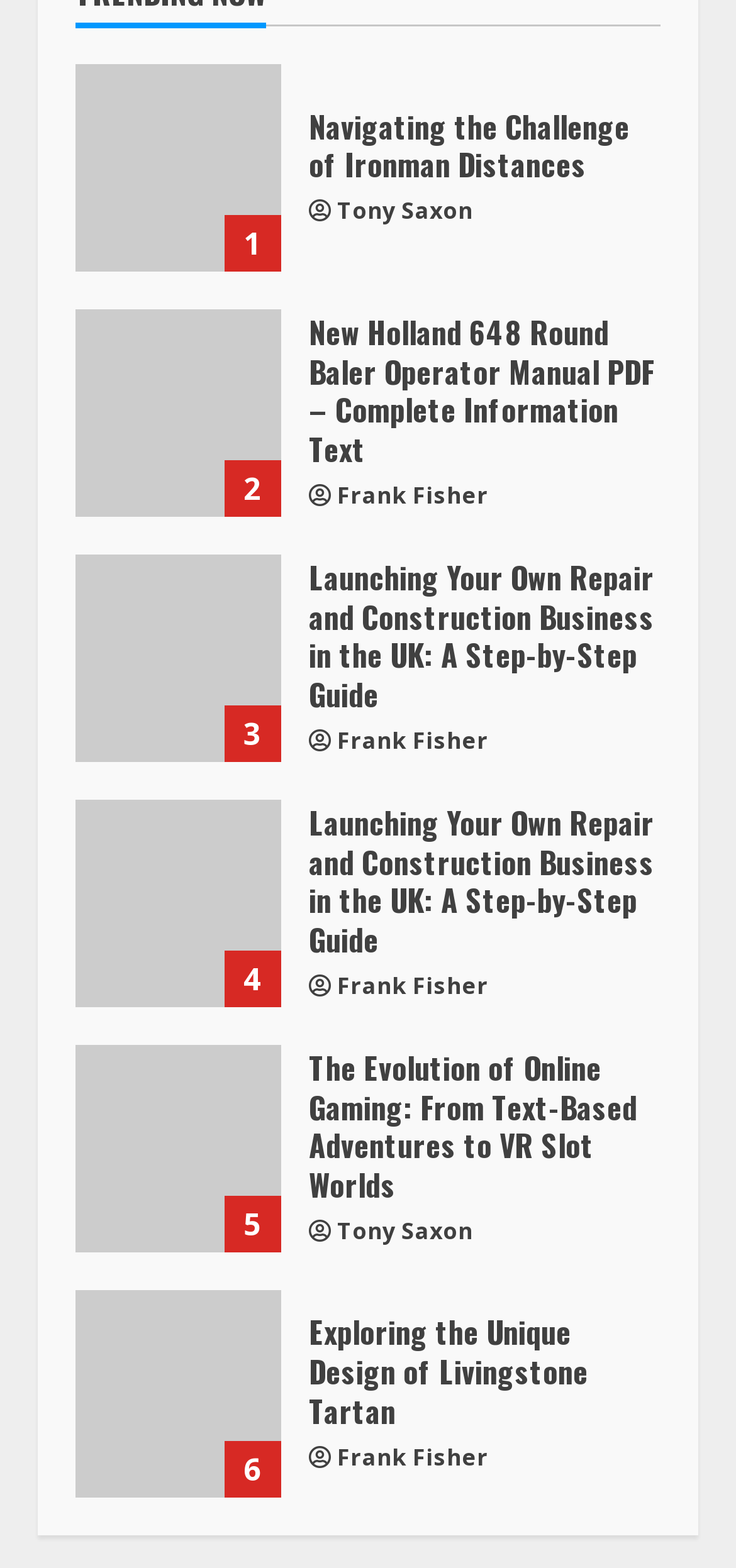Show the bounding box coordinates for the element that needs to be clicked to execute the following instruction: "Visit GBGames homepage". Provide the coordinates in the form of four float numbers between 0 and 1, i.e., [left, top, right, bottom].

None